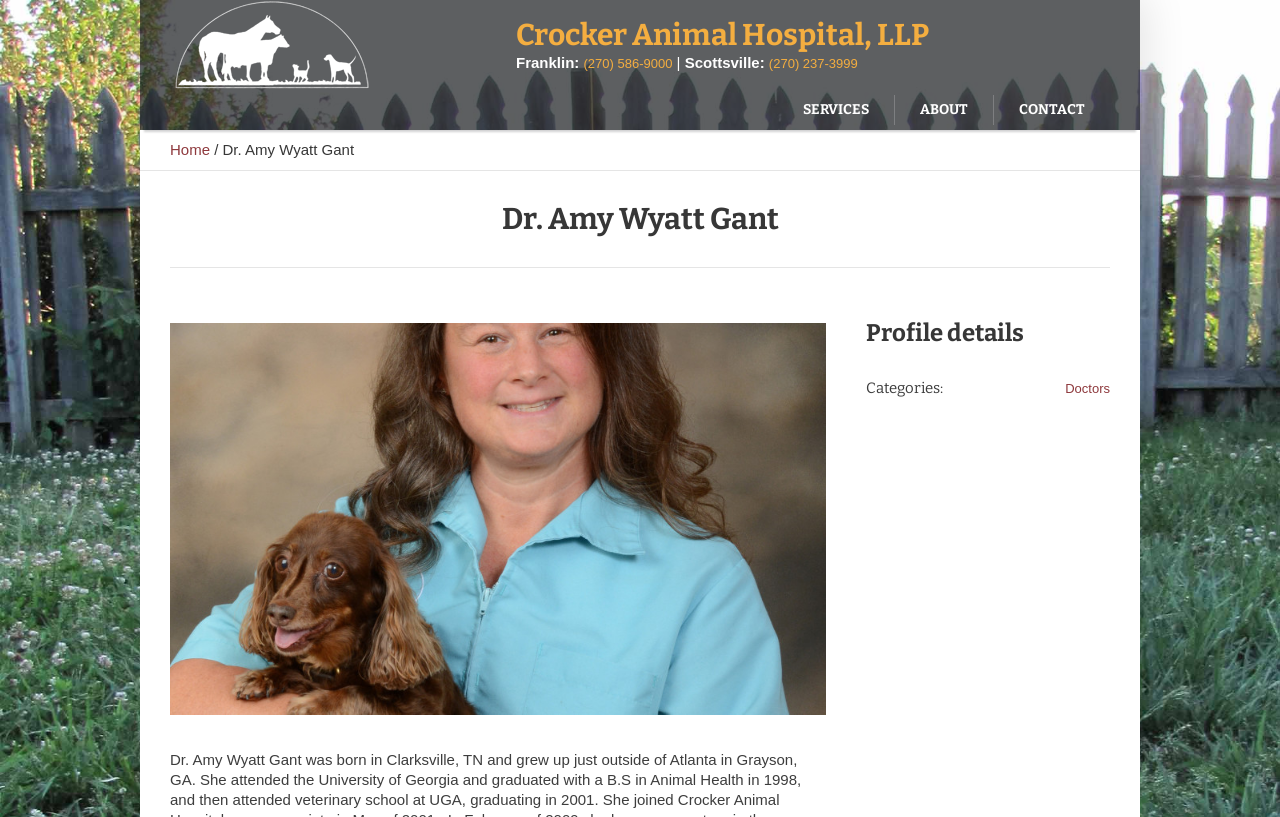Can you determine the bounding box coordinates of the area that needs to be clicked to fulfill the following instruction: "Click the 'SERVICES' link"?

[0.608, 0.11, 0.698, 0.159]